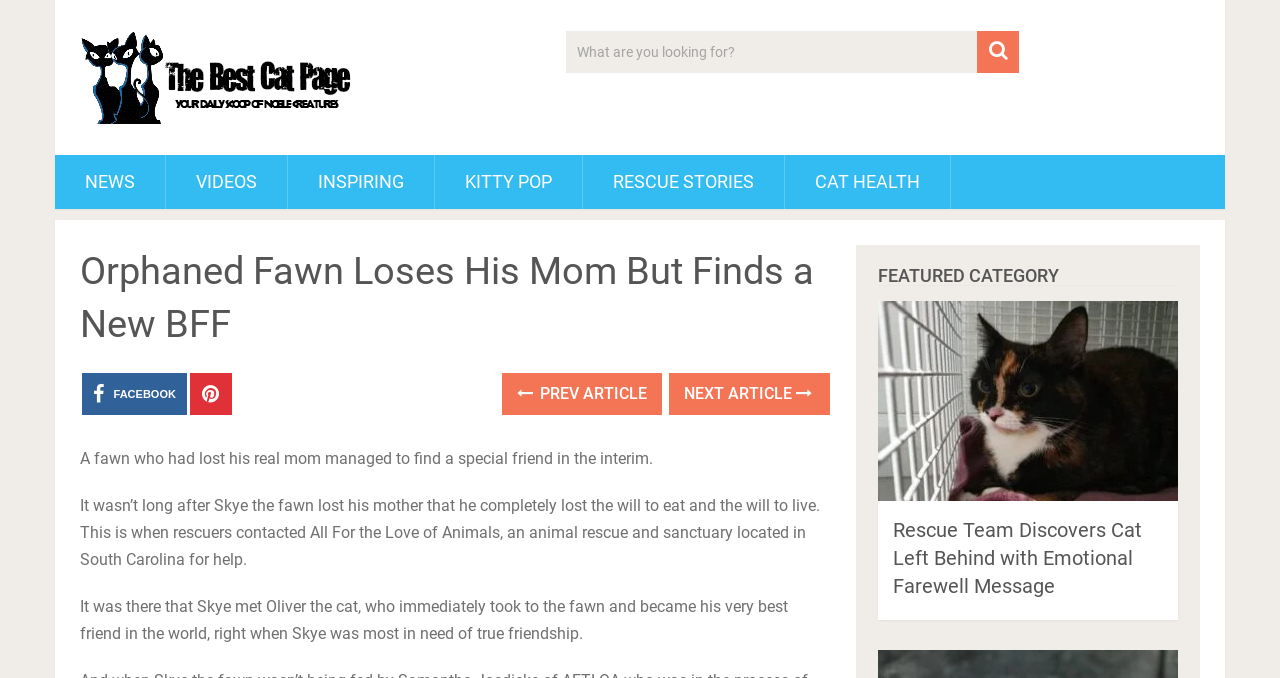Identify the bounding box for the UI element described as: "KITTY POP". The coordinates should be four float numbers between 0 and 1, i.e., [left, top, right, bottom].

[0.34, 0.229, 0.455, 0.308]